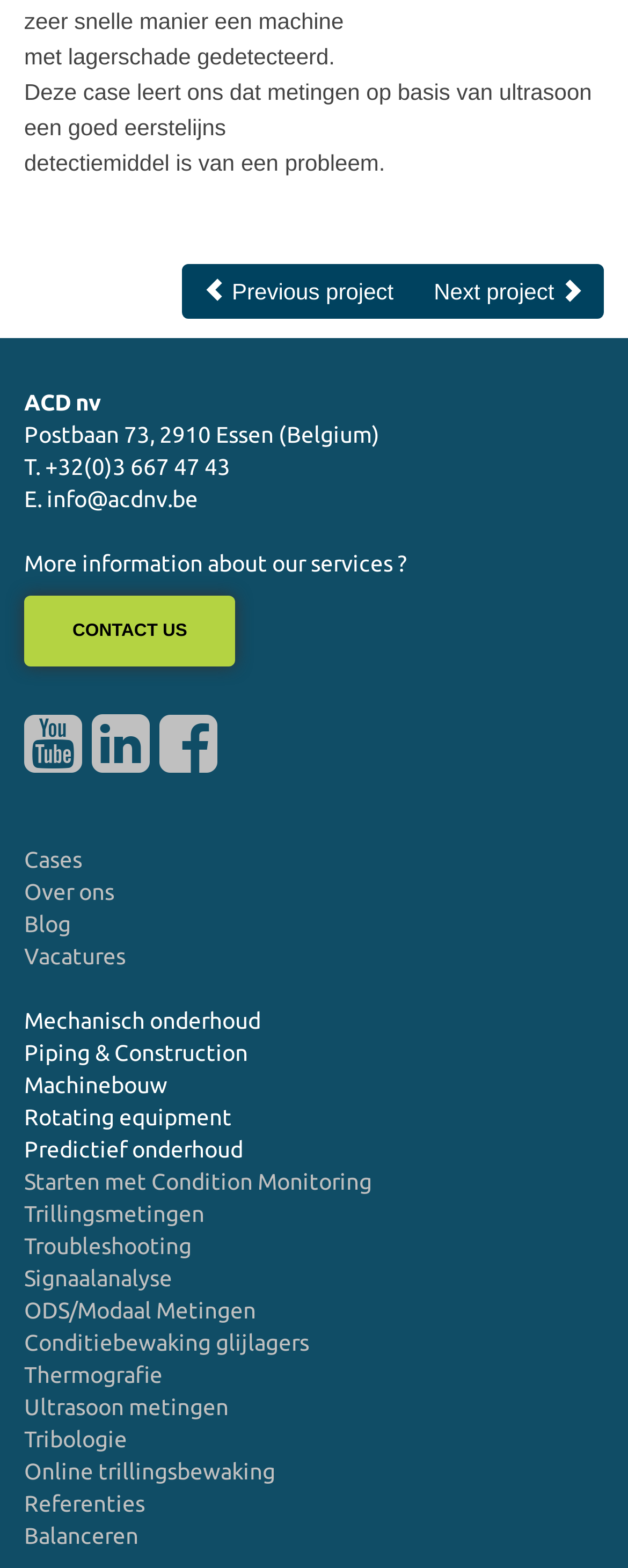Can you identify the bounding box coordinates of the clickable region needed to carry out this instruction: 'View the 'Cases' page'? The coordinates should be four float numbers within the range of 0 to 1, stated as [left, top, right, bottom].

[0.038, 0.54, 0.131, 0.556]